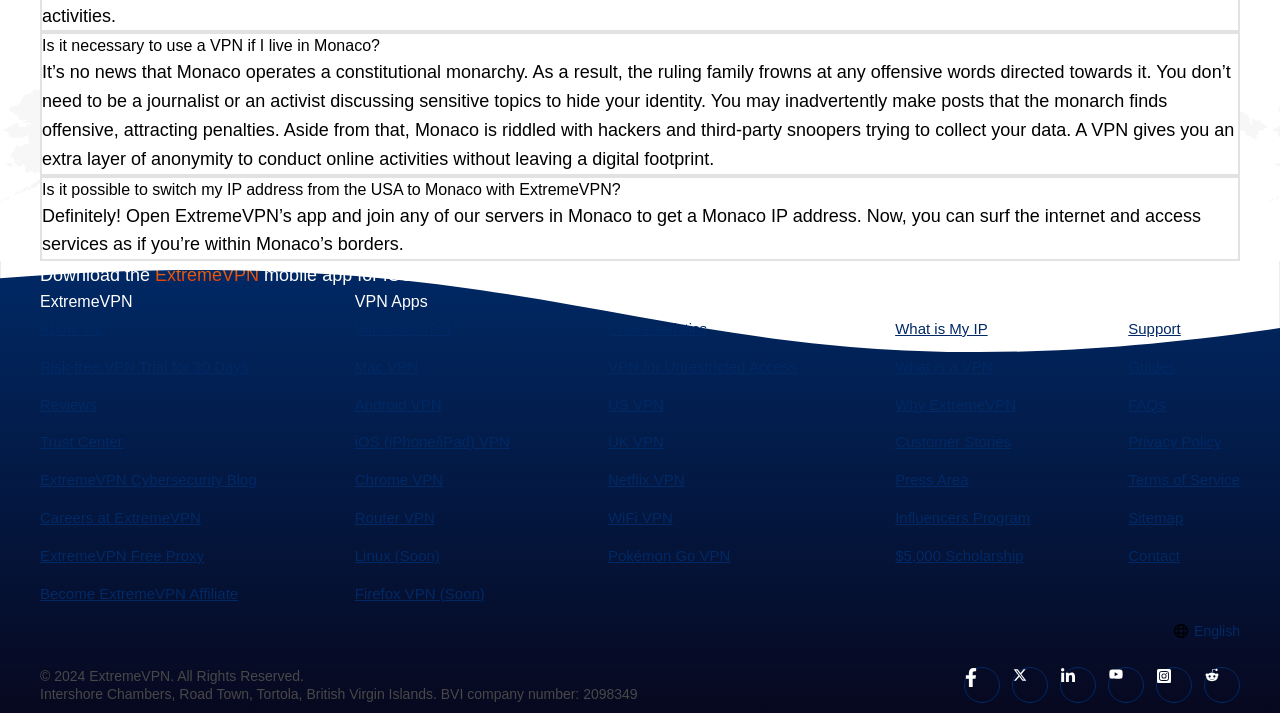Identify the bounding box coordinates for the element you need to click to achieve the following task: "Get a VPN for unrestricted access". Provide the bounding box coordinates as four float numbers between 0 and 1, in the form [left, top, right, bottom].

[0.475, 0.502, 0.623, 0.526]